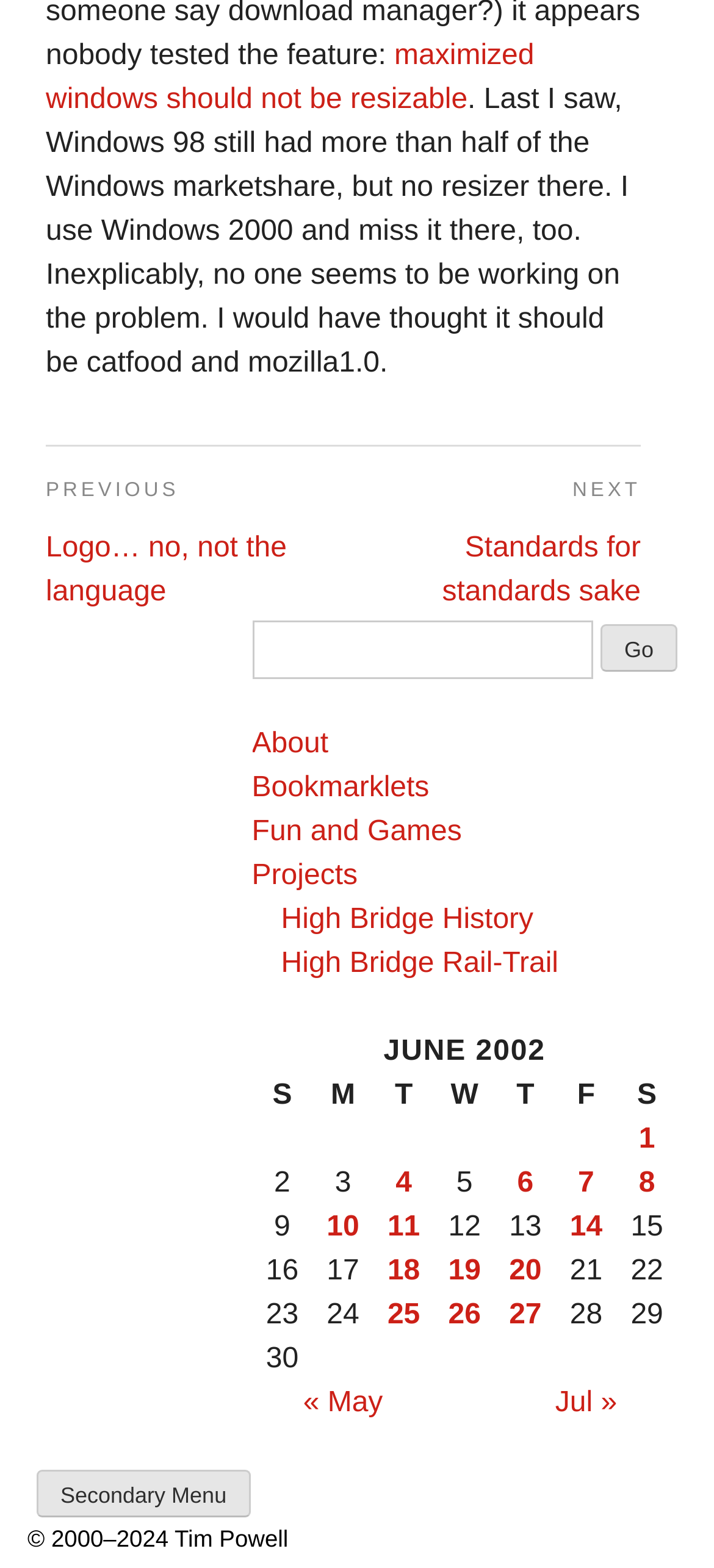Locate the bounding box coordinates of the segment that needs to be clicked to meet this instruction: "Click on the 'Next Post' link".

[0.481, 0.304, 0.897, 0.387]